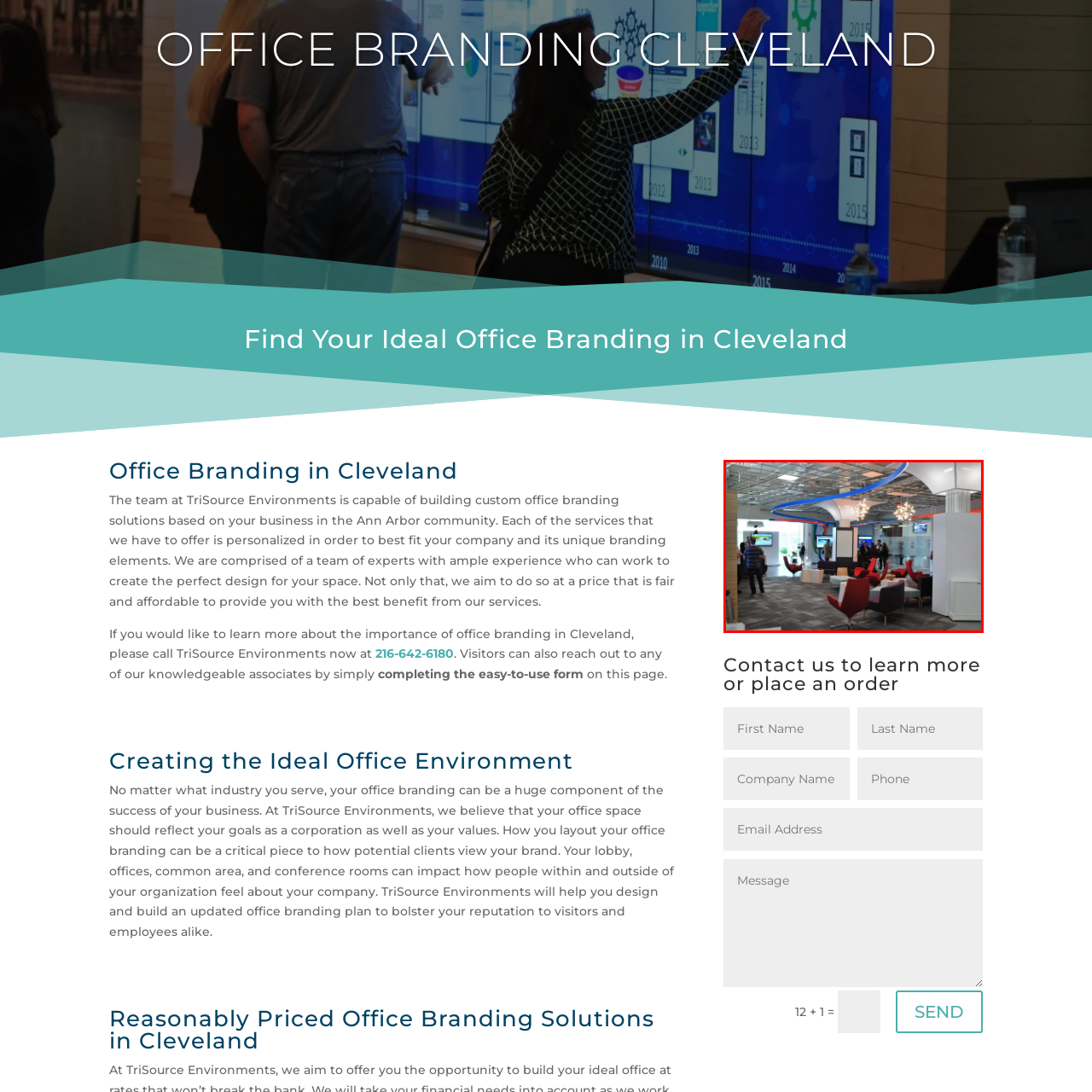What type of chairs are in the seating arrangement?
Review the image encased within the red bounding box and supply a detailed answer according to the visual information available.

The caption describes the seating arrangement as consisting of stylish chairs in various shades, which implies that the office space has a modern and trendy furniture setup that fosters a collaborative and inviting atmosphere.